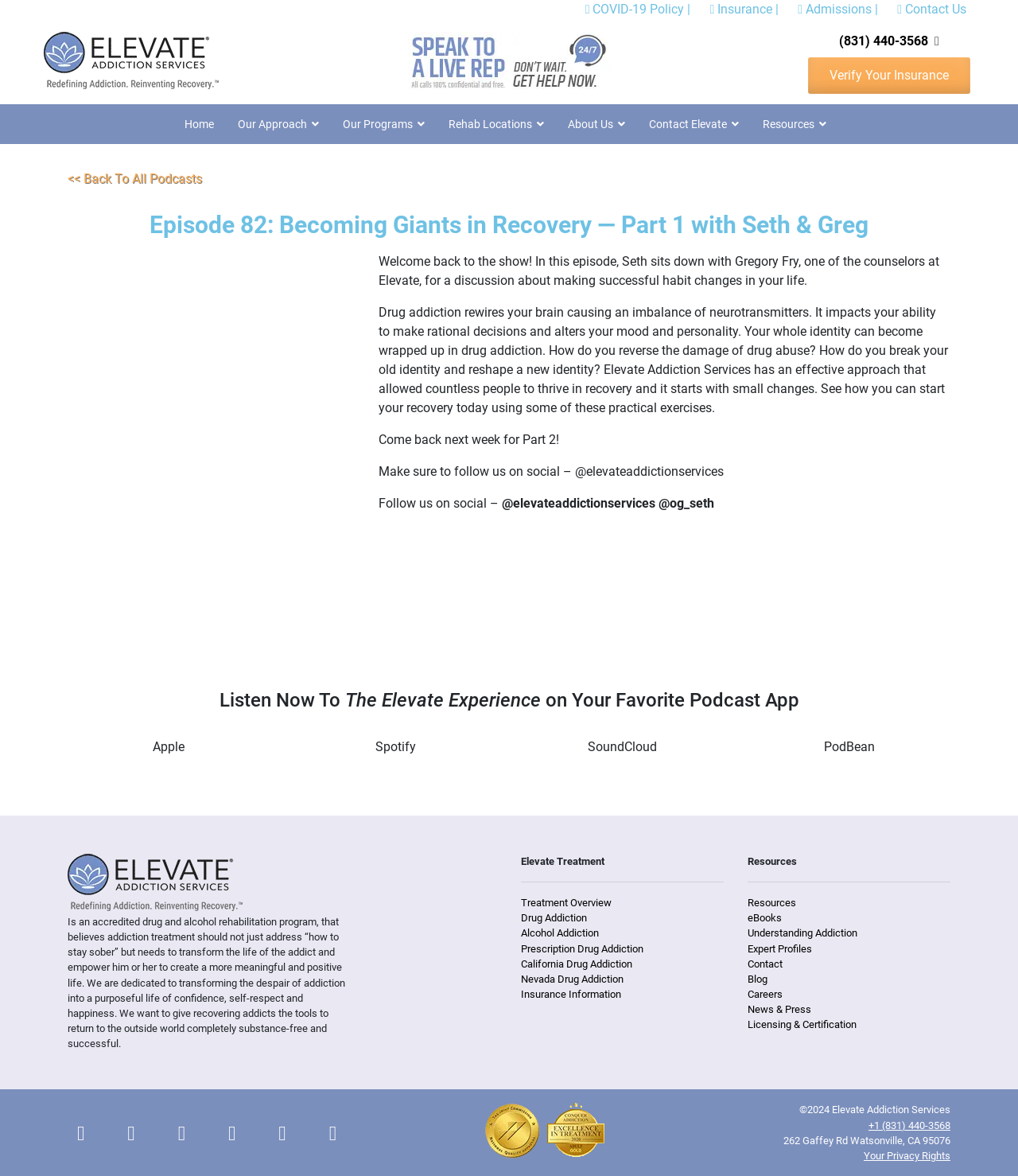Please specify the bounding box coordinates of the clickable section necessary to execute the following command: "Read more about the treatment overview".

[0.512, 0.763, 0.601, 0.773]